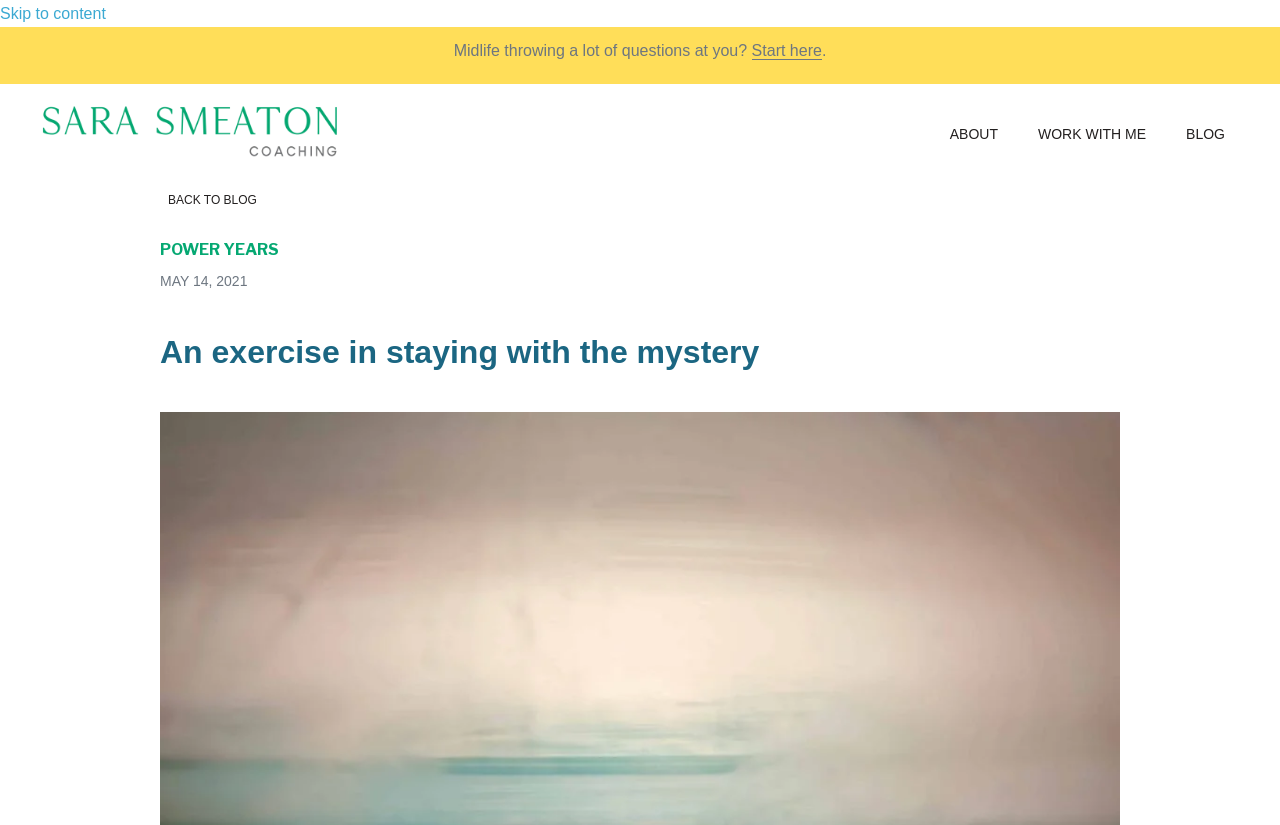Pinpoint the bounding box coordinates of the clickable area necessary to execute the following instruction: "View the 'Sara Smeaton Coaching Logo Green 2023'". The coordinates should be given as four float numbers between 0 and 1, namely [left, top, right, bottom].

[0.031, 0.099, 0.266, 0.163]